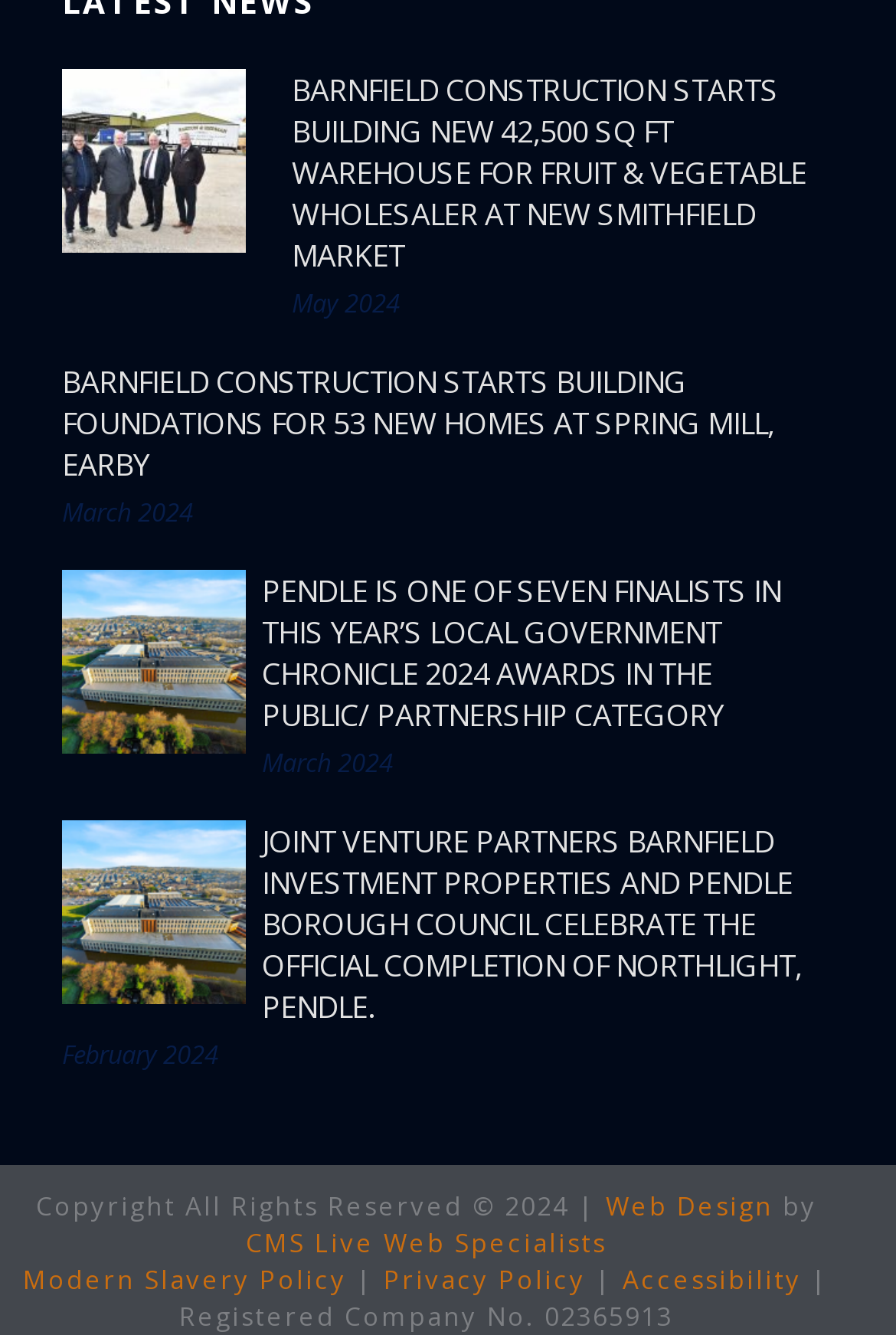How many links are there in the footer section? Look at the image and give a one-word or short phrase answer.

5